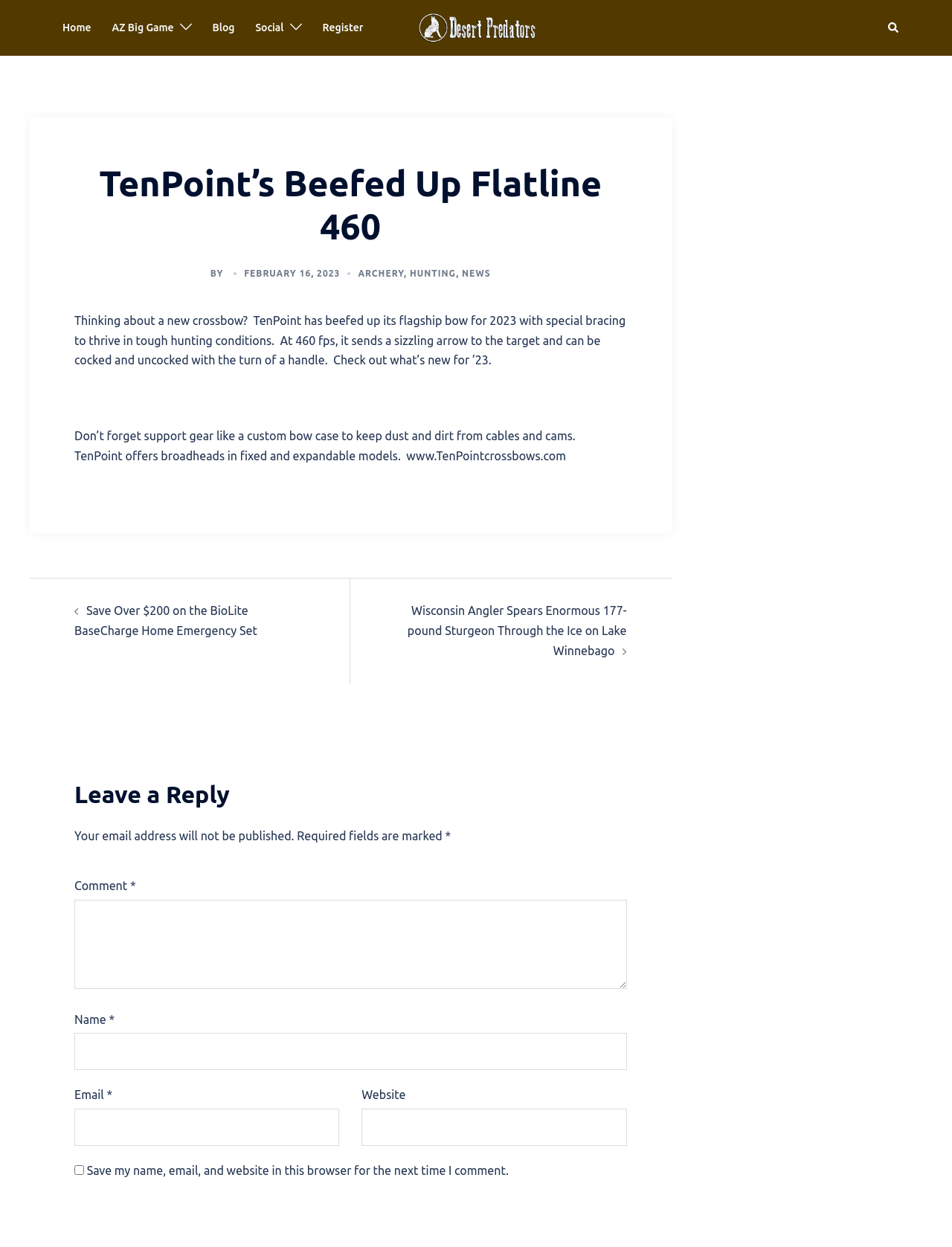Predict the bounding box coordinates for the UI element described as: "parent_node: Name * name="author"". The coordinates should be four float numbers between 0 and 1, presented as [left, top, right, bottom].

[0.078, 0.829, 0.658, 0.858]